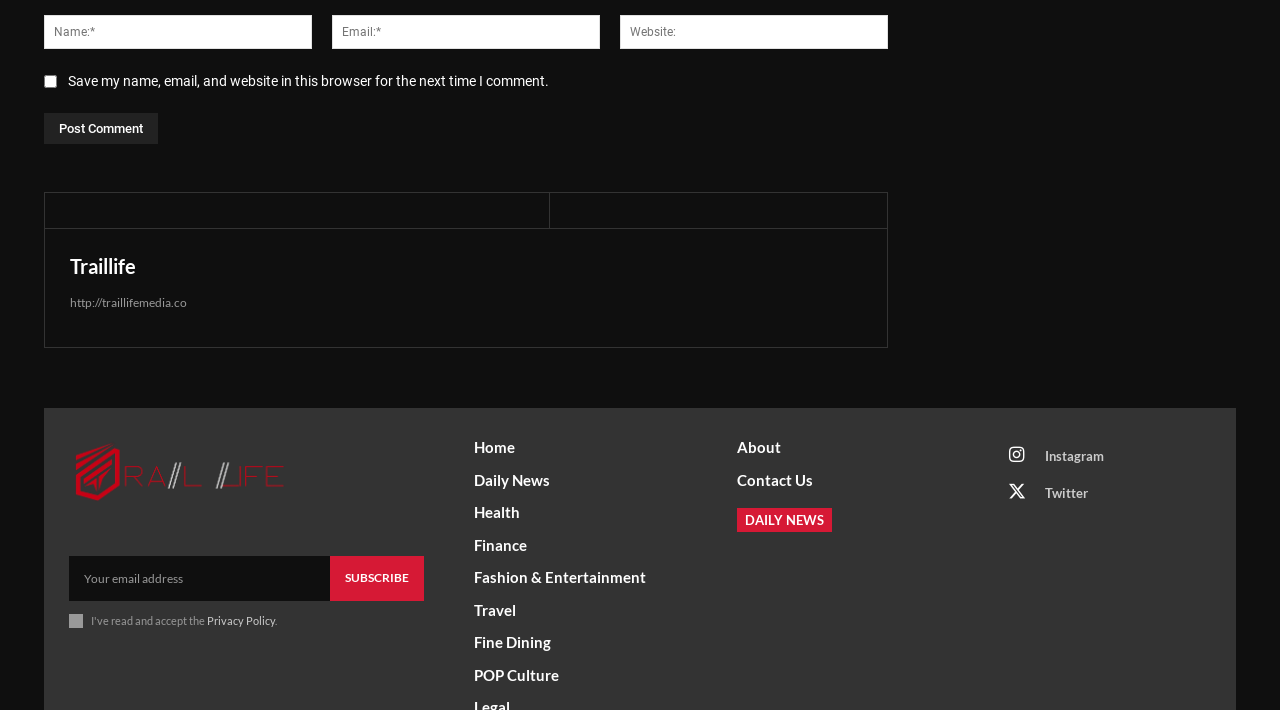Respond with a single word or phrase to the following question: What is the label of the first textbox?

Name:*